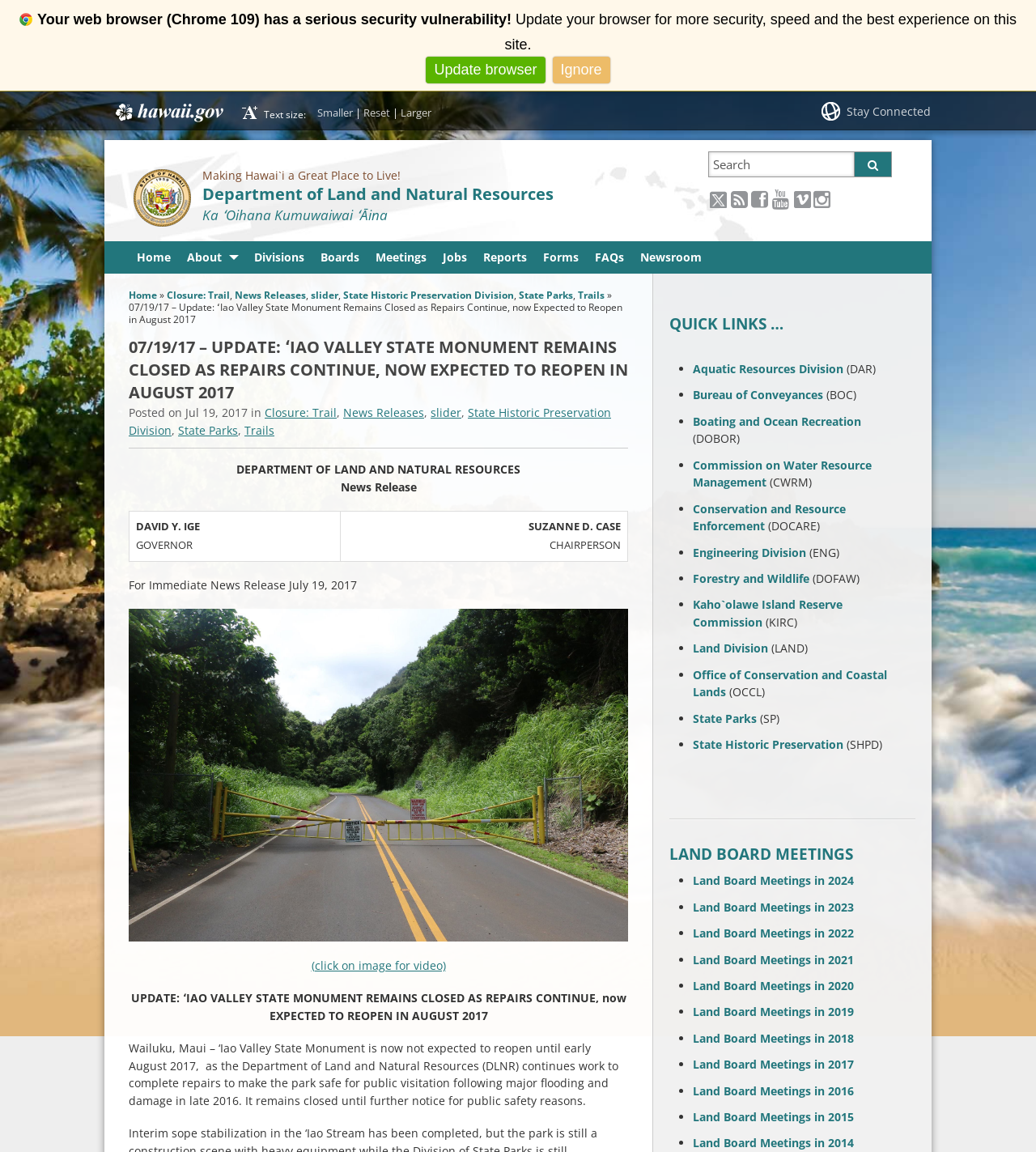What is the expected reopening time of ʻIao Valley State Monument?
Provide a well-explained and detailed answer to the question.

The webpage states that ʻIao Valley State Monument is now not expected to reopen until early August 2017, as the Department of Land and Natural Resources (DLNR) continues work to complete repairs to make the park safe for public visitation following major flooding and damage in late 2016.